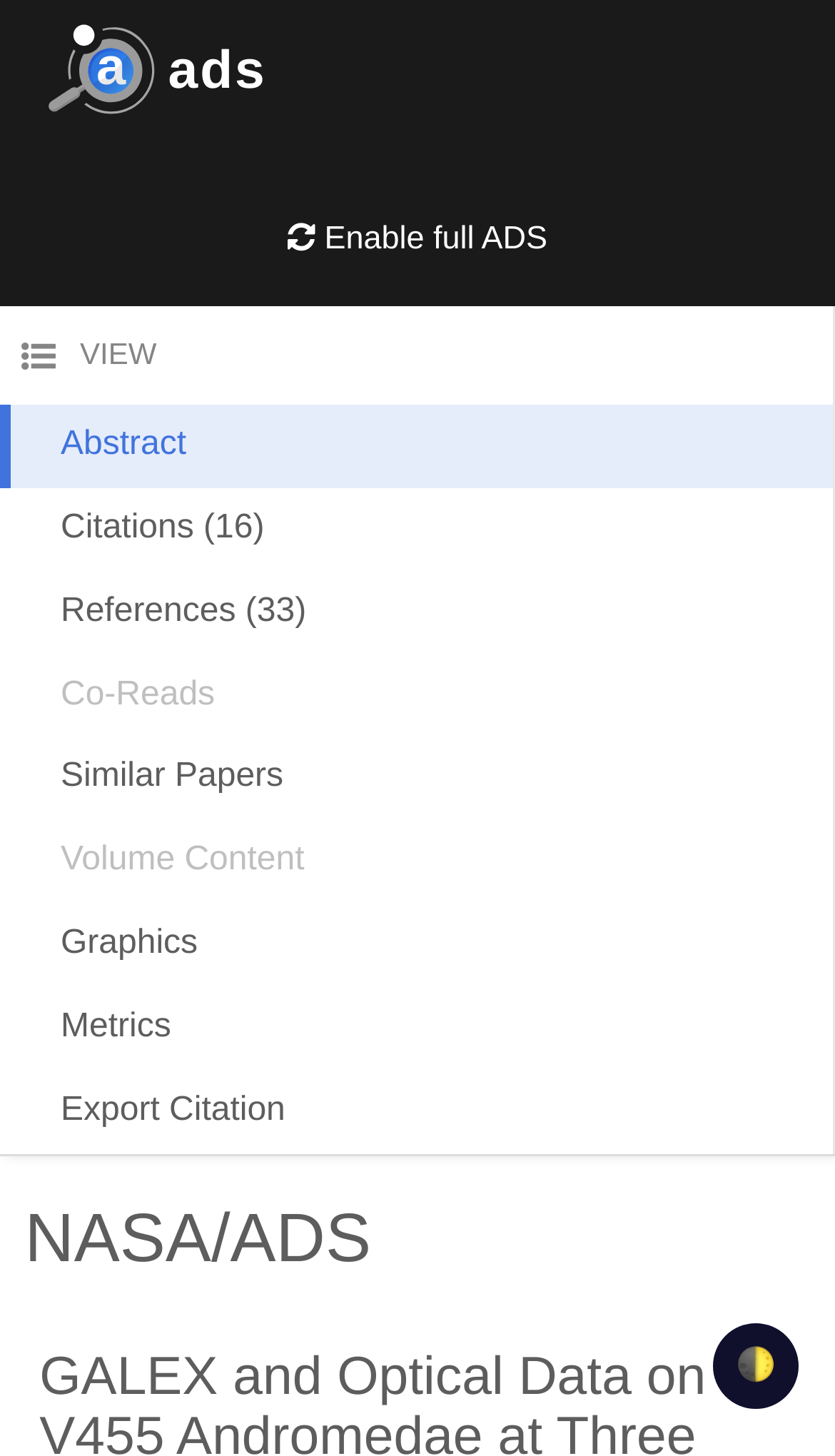Using the information in the image, give a comprehensive answer to the question: 
What is the section below the abstract?

I determined this by examining the links below the abstract, which include 'Citations (16)' and 'References (33)'.